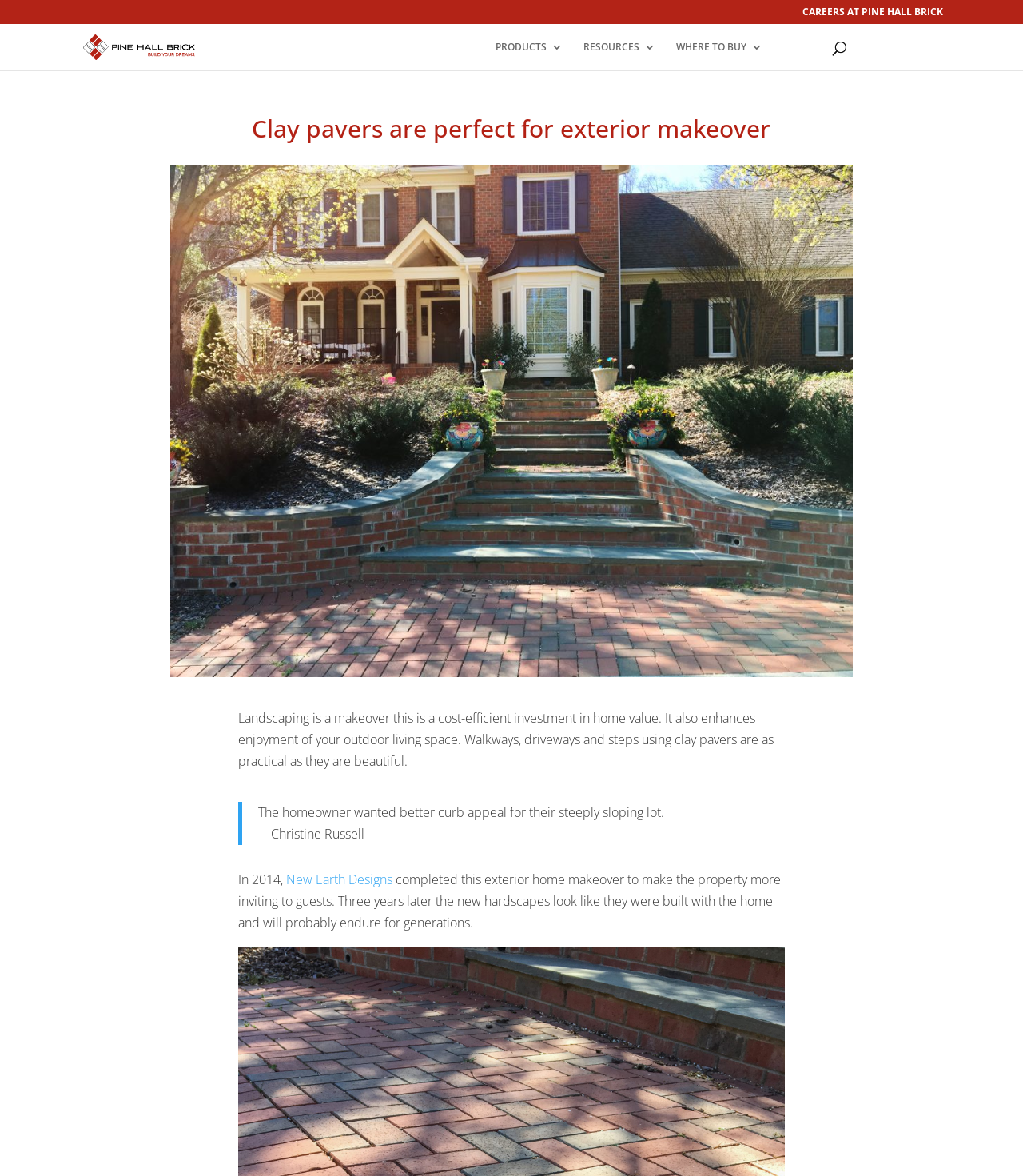Give a short answer to this question using one word or a phrase:
What is the benefit of using clay pavers?

Enhances enjoyment of outdoor living space